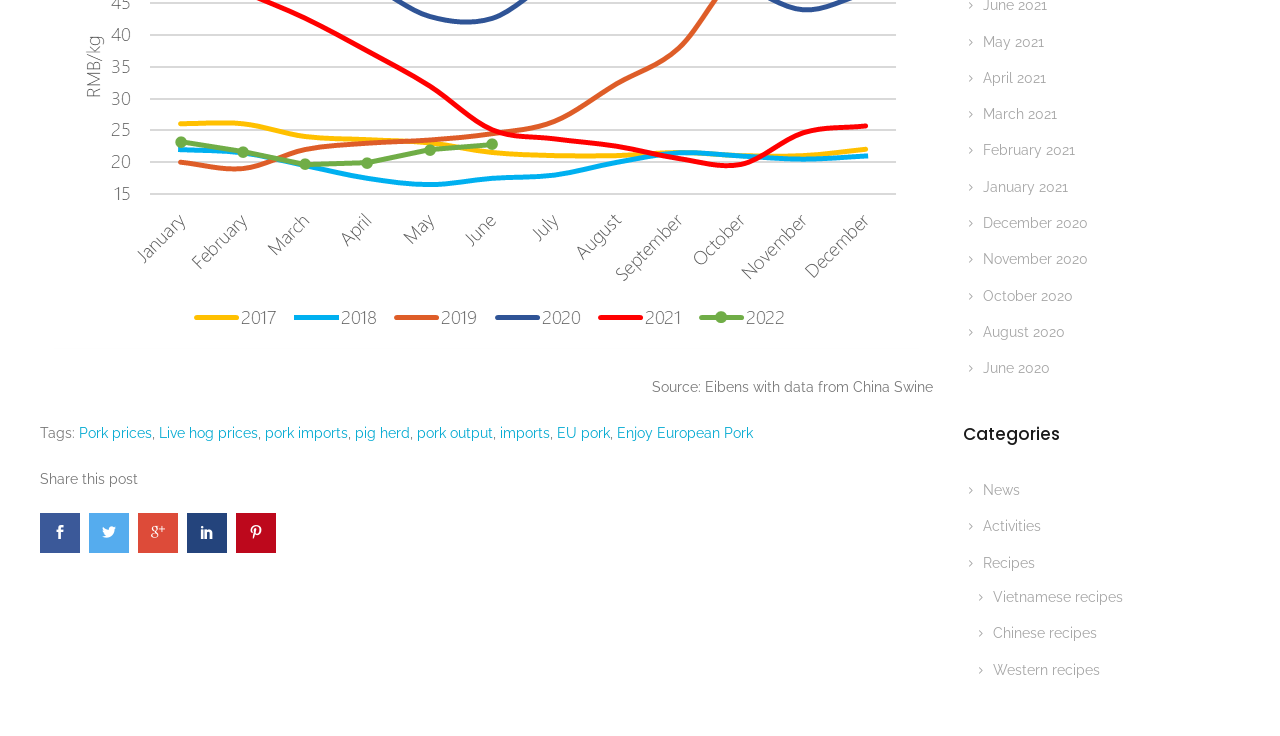Show the bounding box coordinates for the HTML element as described: "imports".

[0.391, 0.577, 0.43, 0.599]